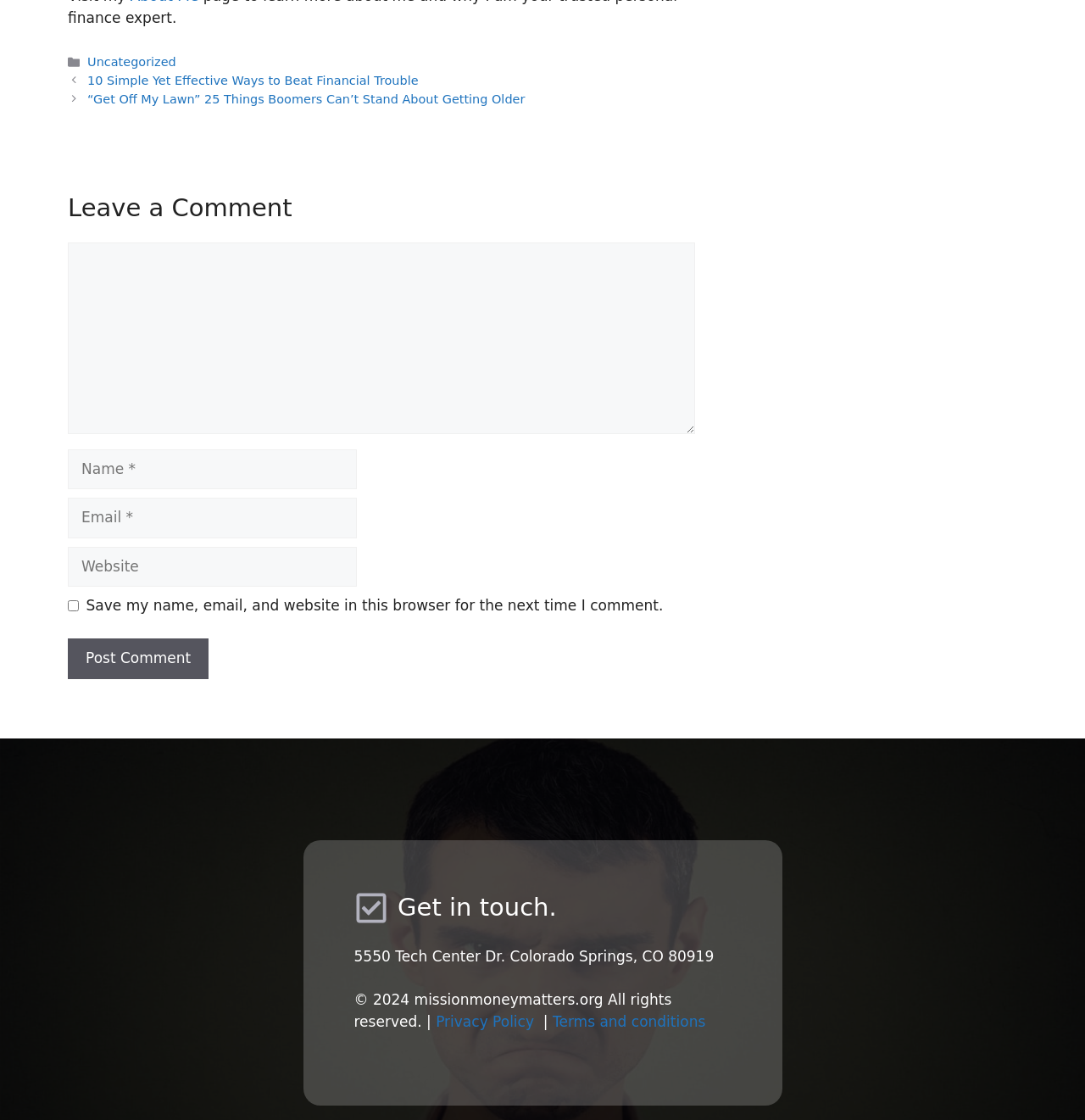Please determine the bounding box coordinates of the element to click on in order to accomplish the following task: "View privacy policy". Ensure the coordinates are four float numbers ranging from 0 to 1, i.e., [left, top, right, bottom].

[0.402, 0.904, 0.492, 0.919]